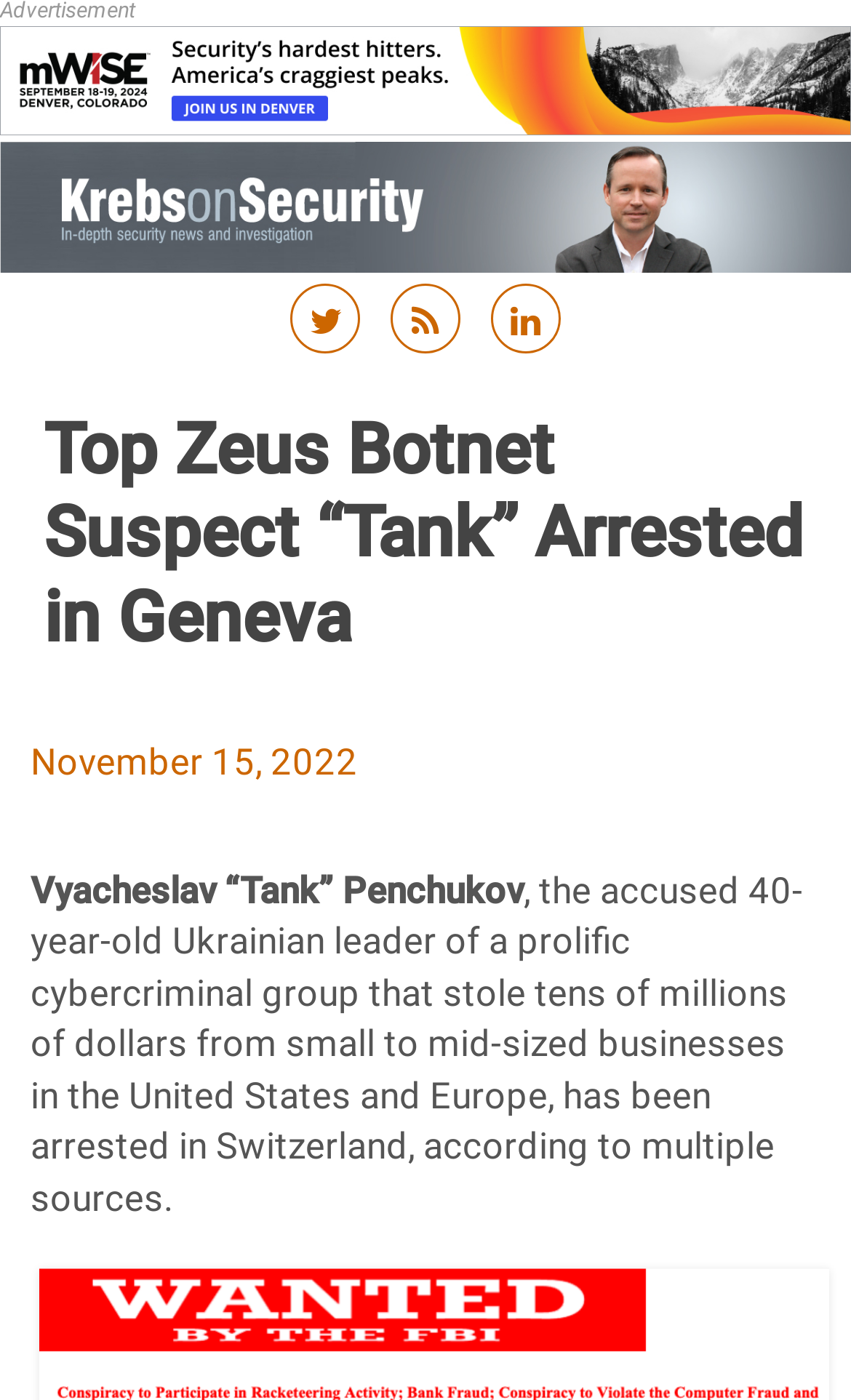Locate the bounding box of the UI element based on this description: "Tales from the Evil Empire". Provide four float numbers between 0 and 1 as [left, top, right, bottom].

None